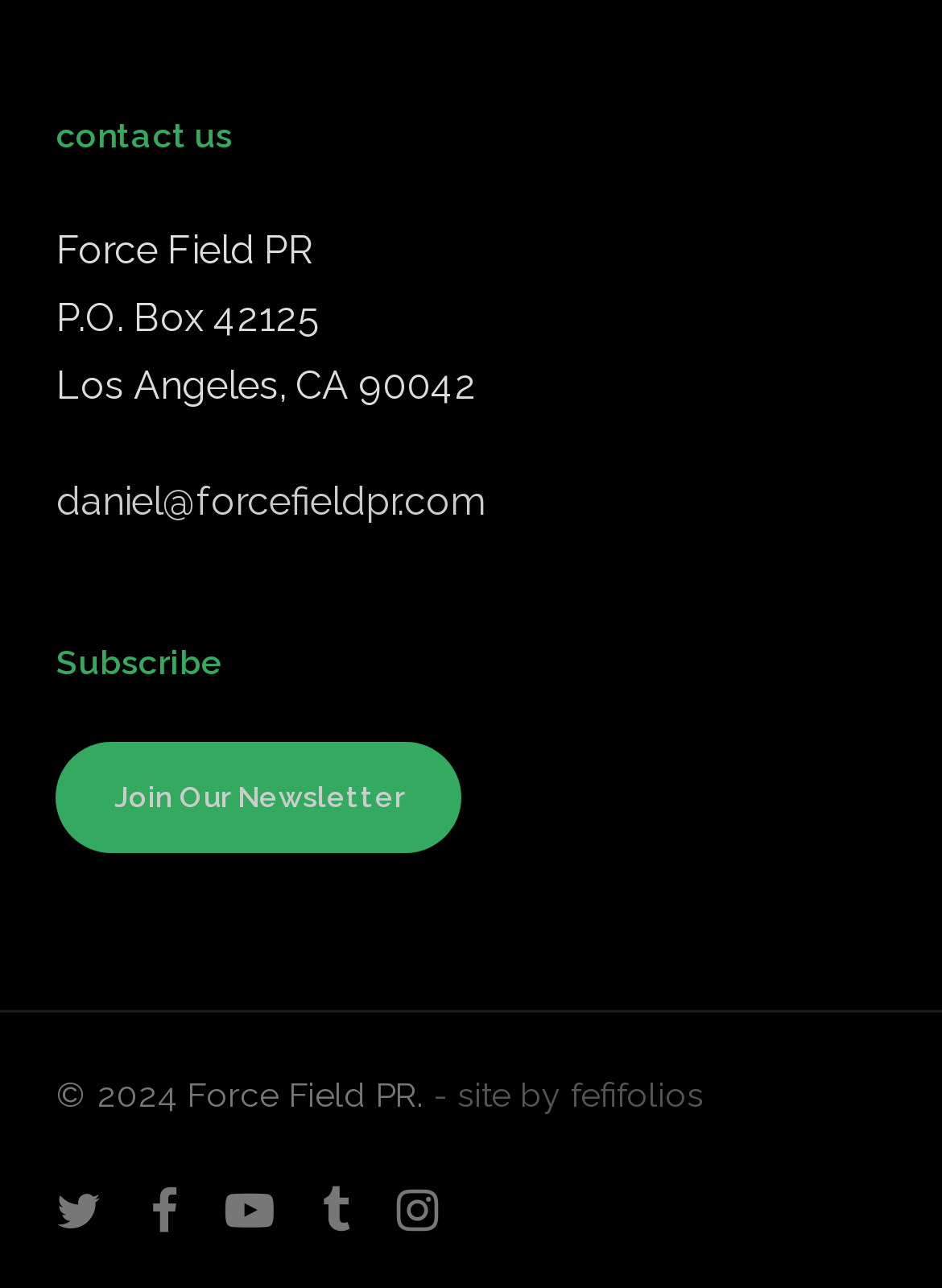Find the bounding box coordinates of the area that needs to be clicked in order to achieve the following instruction: "Check the website's copyright information". The coordinates should be specified as four float numbers between 0 and 1, i.e., [left, top, right, bottom].

[0.06, 0.834, 0.46, 0.865]